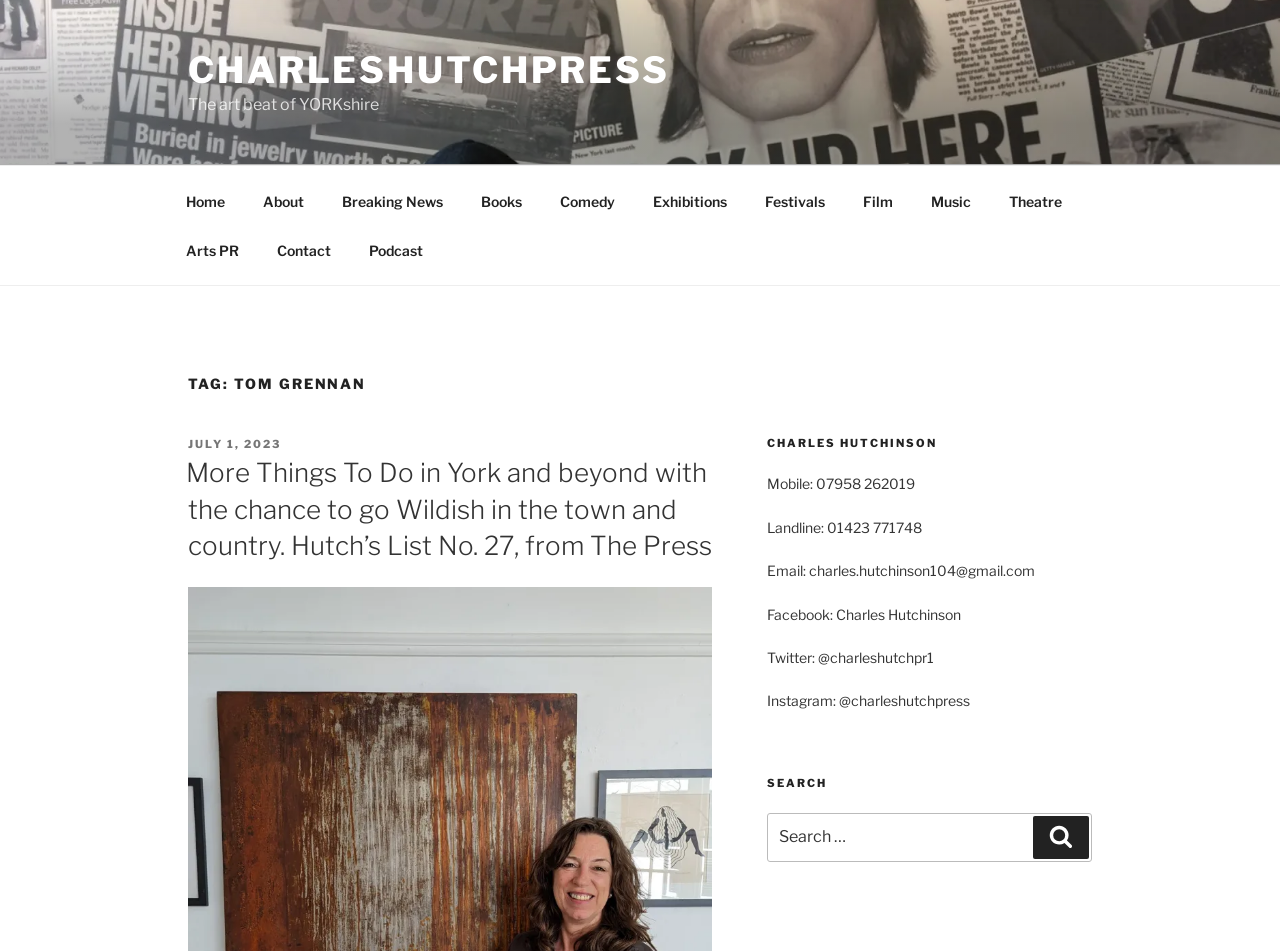Given the description of the UI element: "Arts PR", predict the bounding box coordinates in the form of [left, top, right, bottom], with each value being a float between 0 and 1.

[0.131, 0.237, 0.2, 0.289]